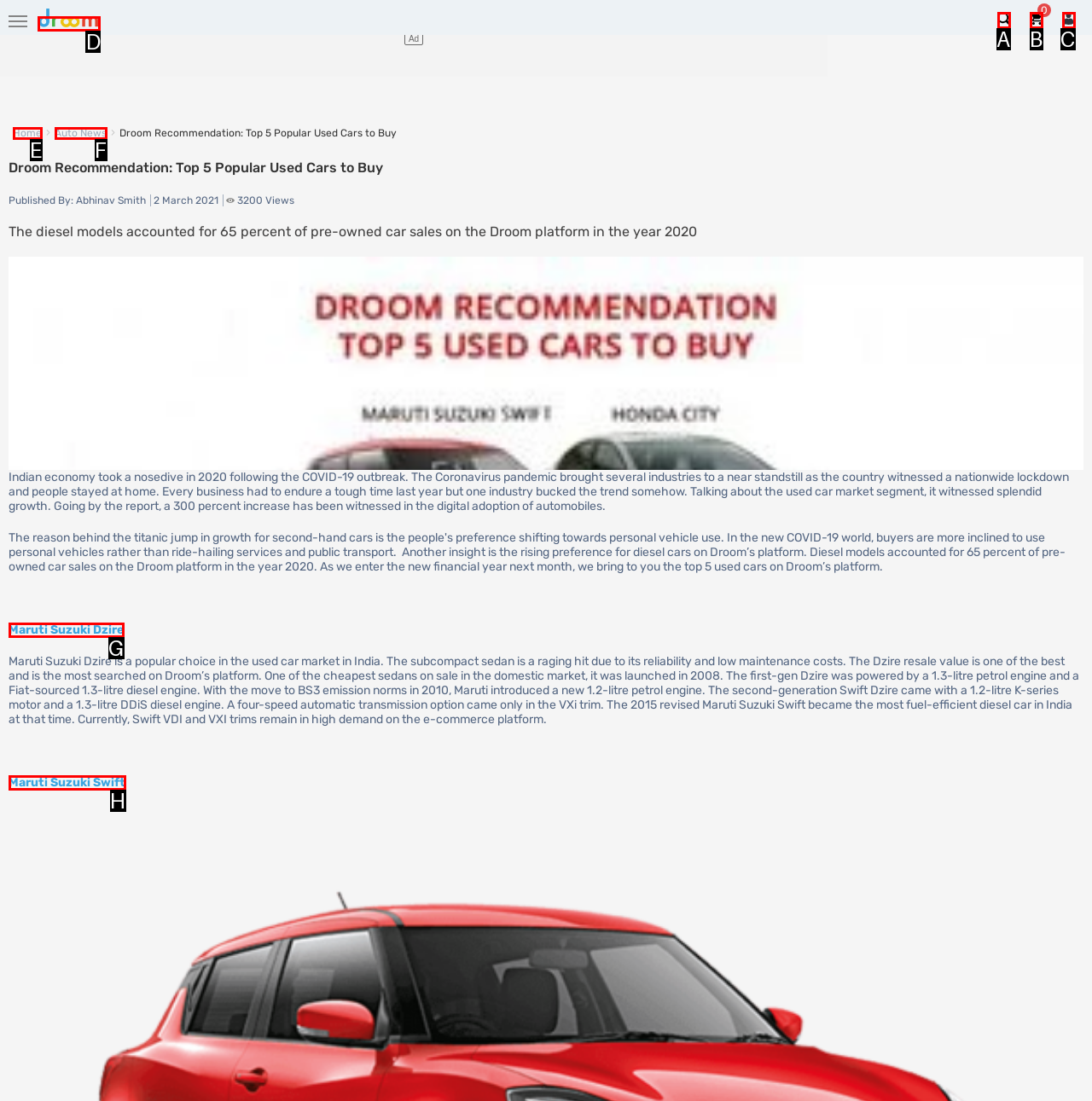Identify which HTML element to click to fulfill the following task: Click on the 'droom' link. Provide your response using the letter of the correct choice.

D